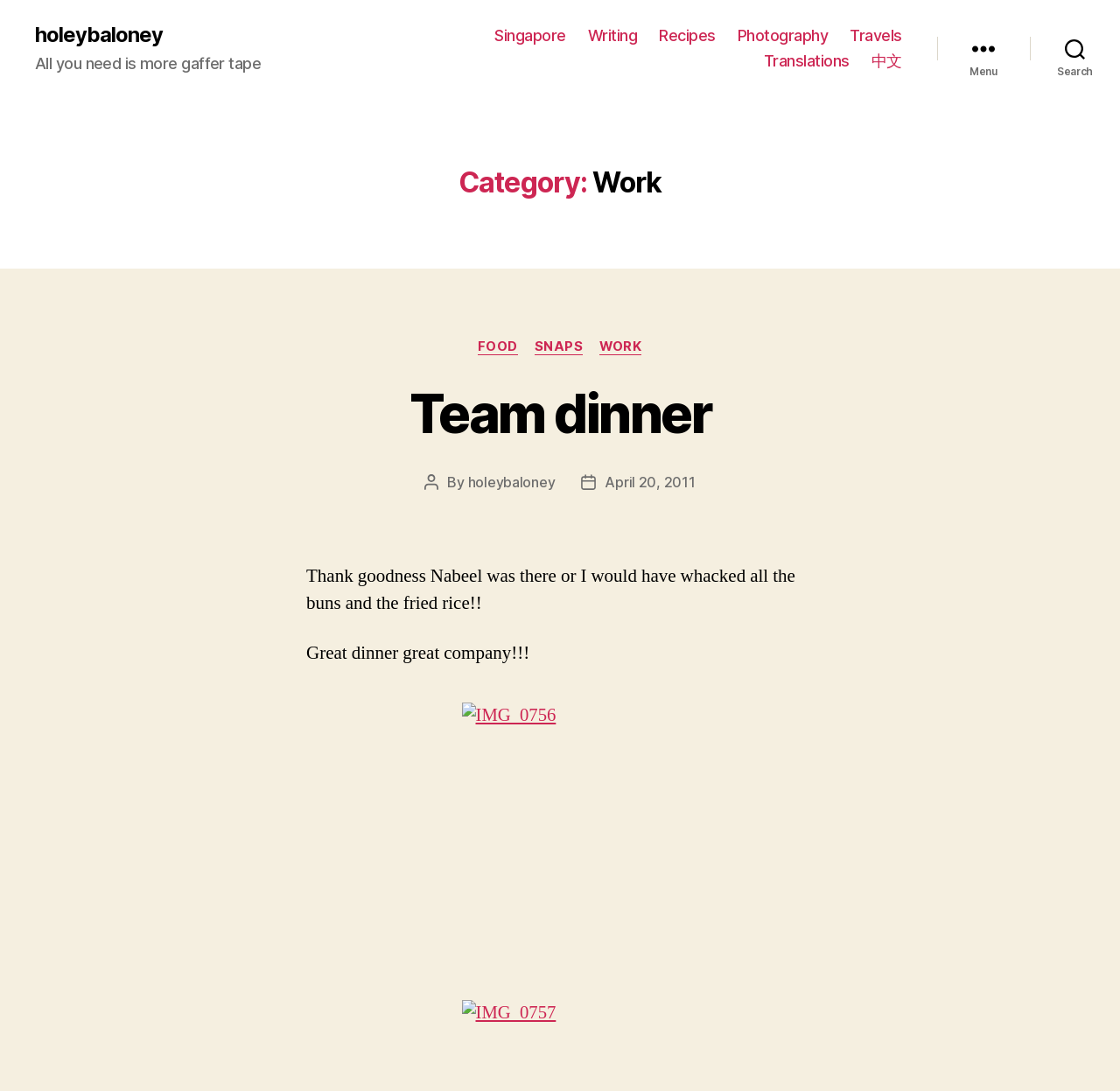What is the event described in the post?
Provide an in-depth and detailed explanation in response to the question.

The event described in the post can be determined by looking at the heading 'Team dinner' and the text 'Thank goodness Nabeel was there or I would have whacked all the buns and the fried rice!!' which suggests that the post is describing a team dinner event.